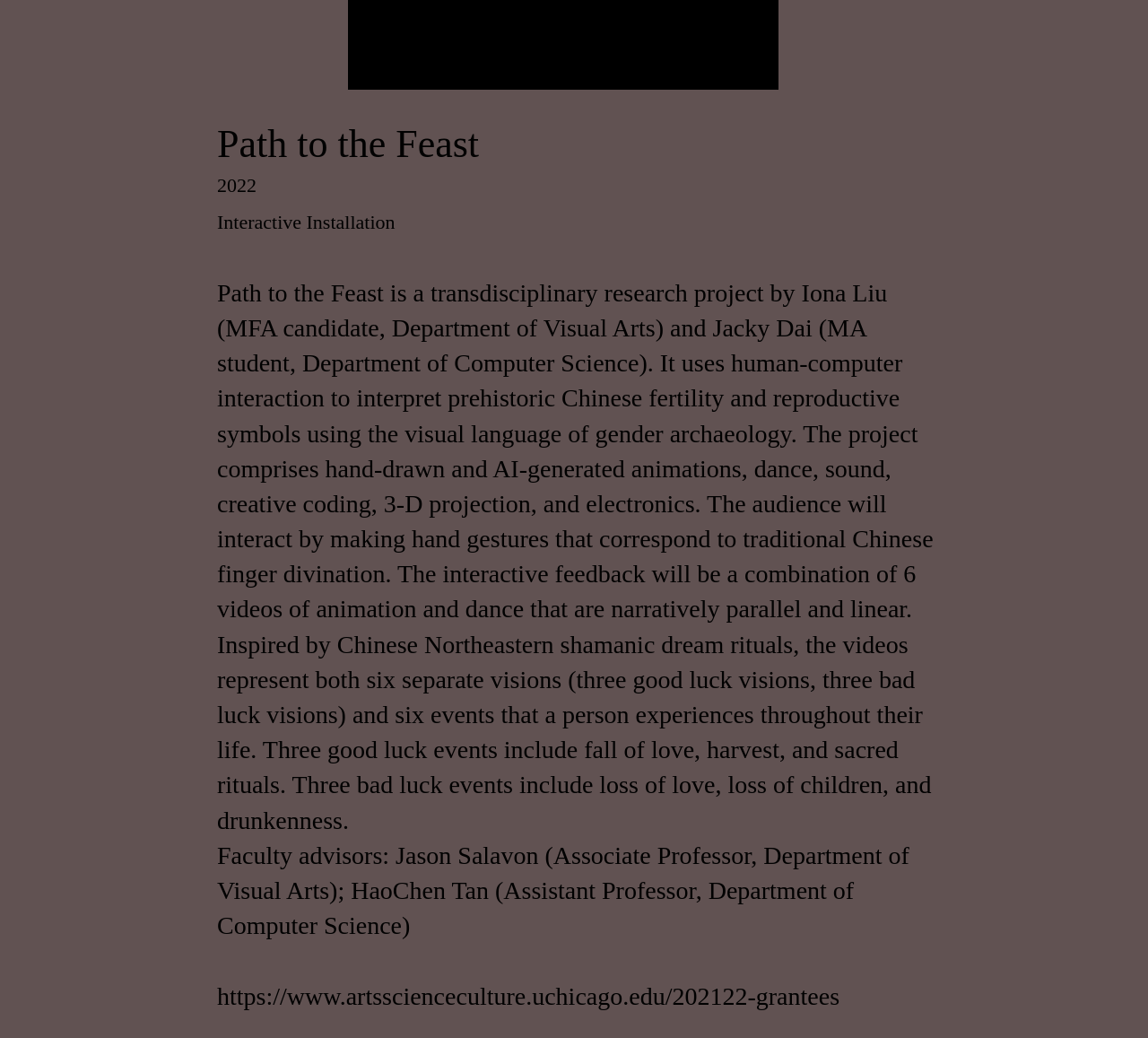Using the element description provided, determine the bounding box coordinates in the format (top-left x, top-left y, bottom-right x, bottom-right y). Ensure that all values are floating point numbers between 0 and 1. Element description: https://www.artsscienceculture.uchicago.edu/202122-grantees

[0.189, 0.946, 0.731, 0.973]